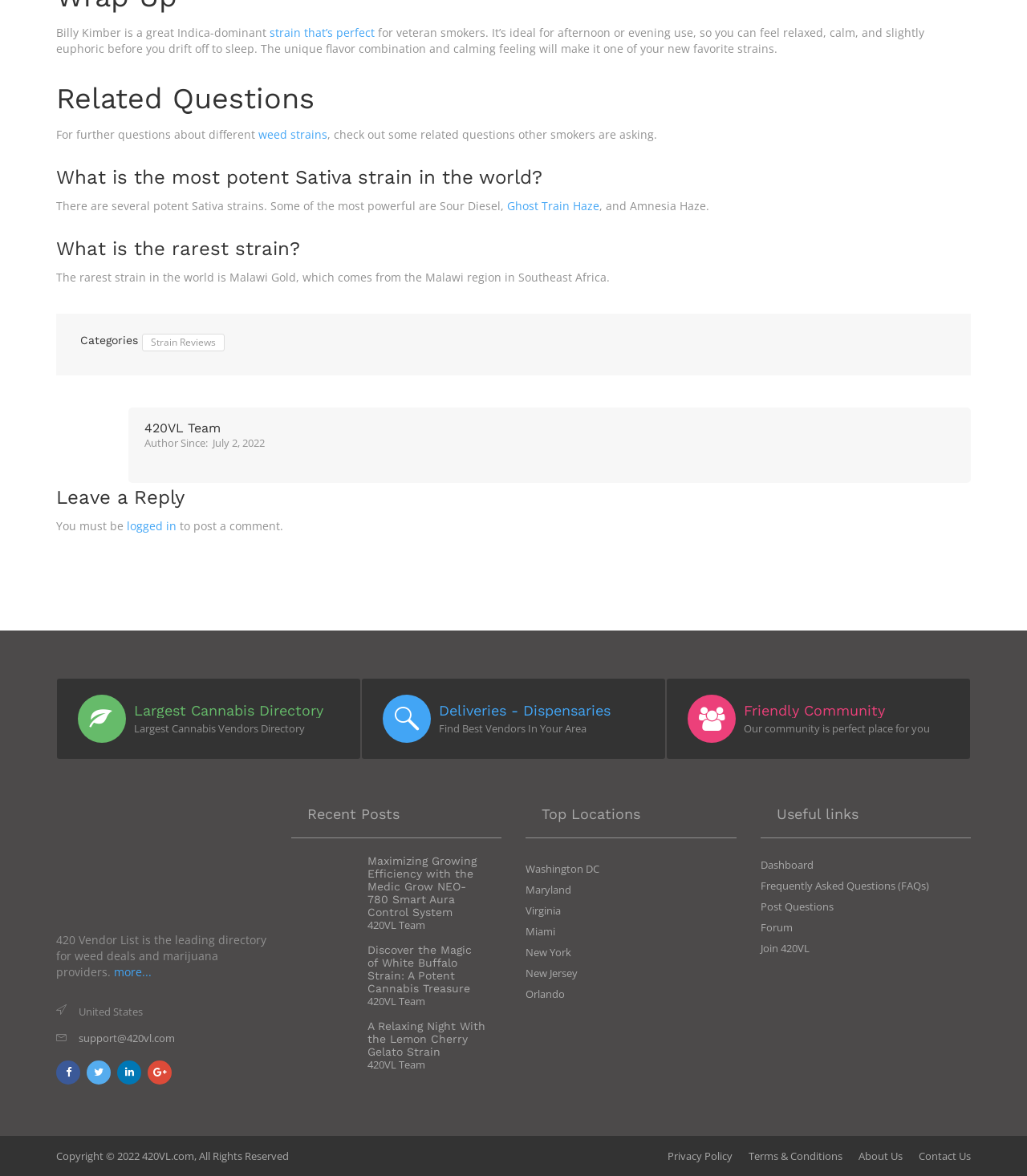Given the description "Washington DC", provide the bounding box coordinates of the corresponding UI element.

[0.512, 0.733, 0.584, 0.744]